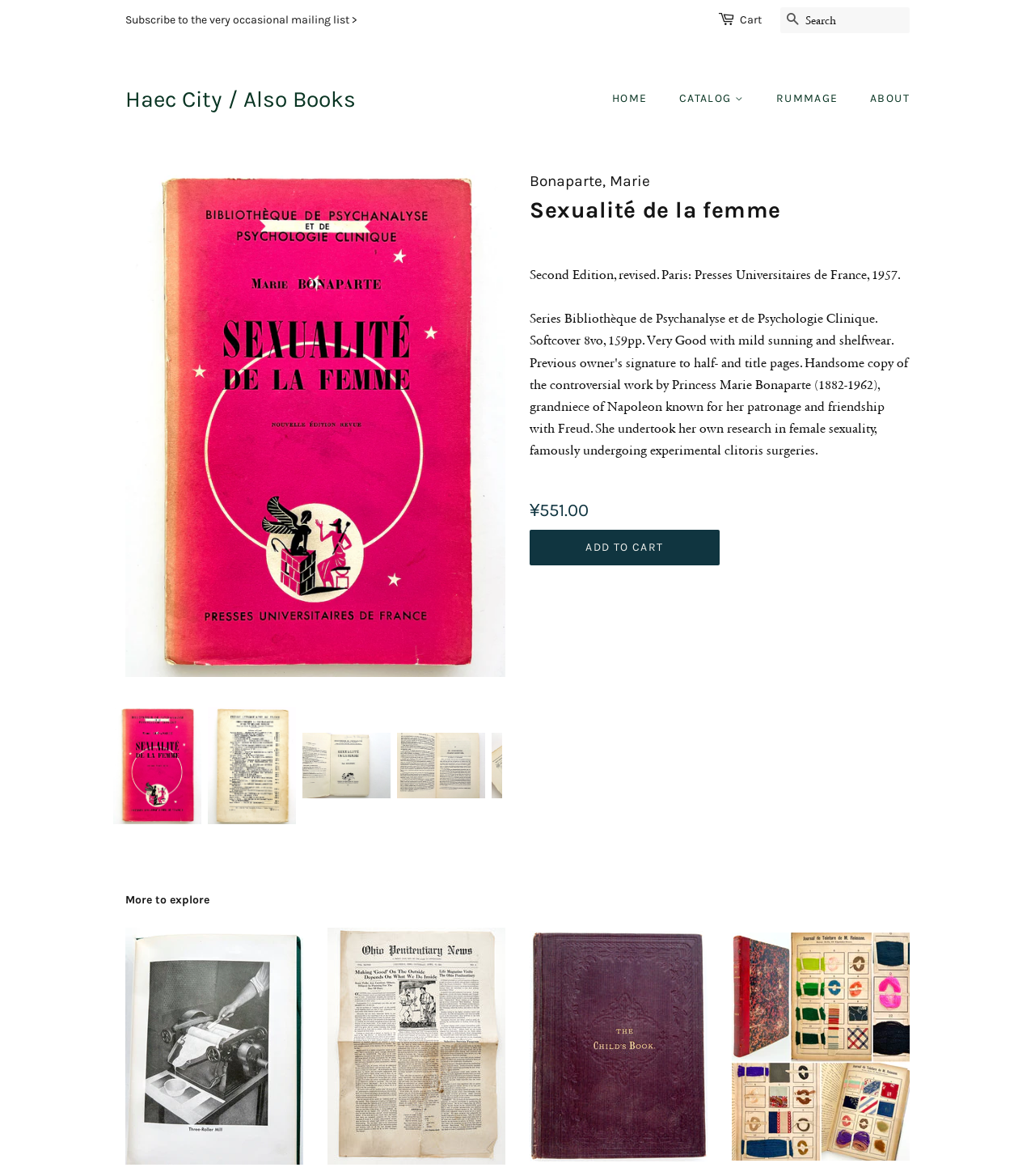Identify the bounding box coordinates for the element you need to click to achieve the following task: "View catalog". The coordinates must be four float values ranging from 0 to 1, formatted as [left, top, right, bottom].

[0.644, 0.071, 0.735, 0.097]